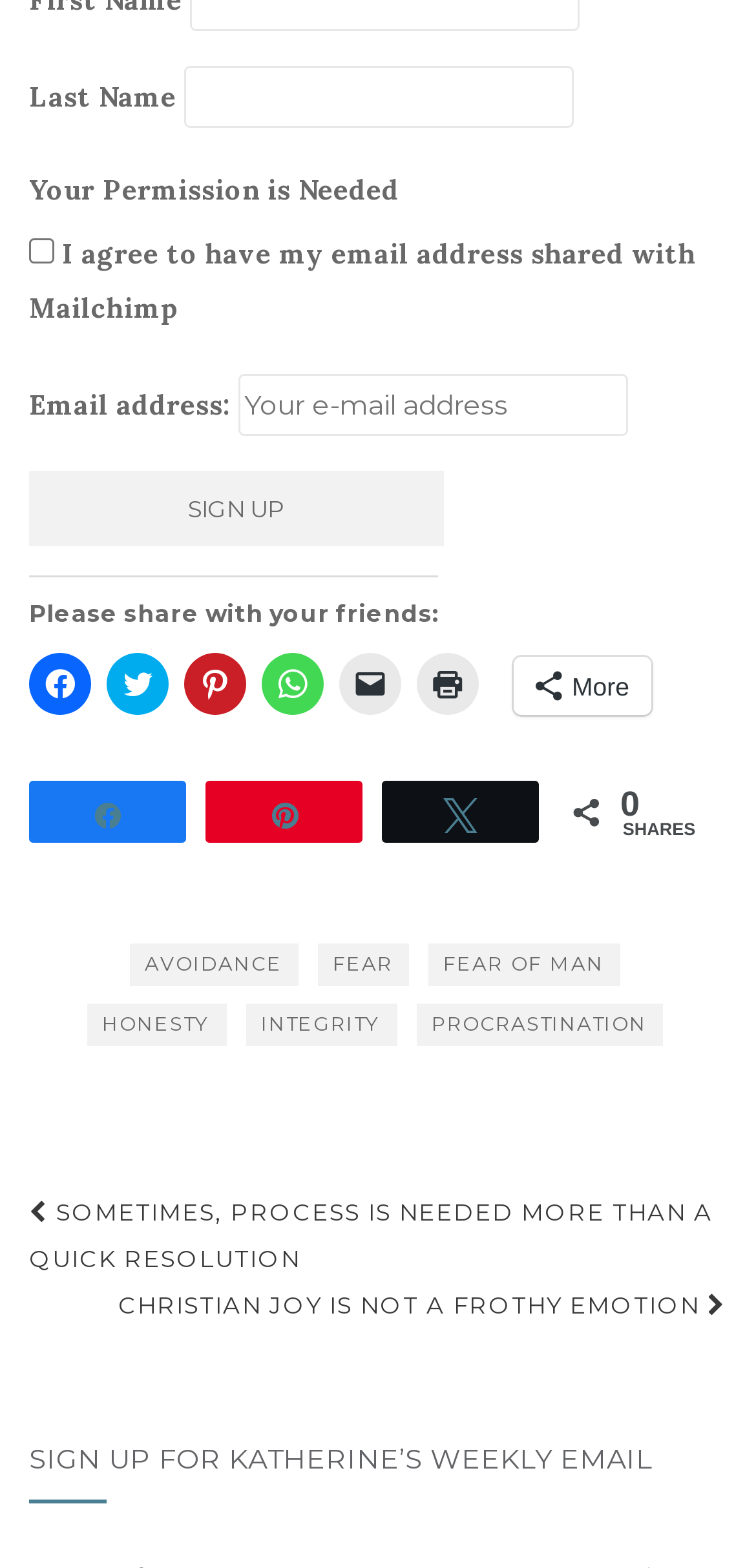Respond with a single word or phrase to the following question:
What is the purpose of the 'SHARES' counter?

Track shares